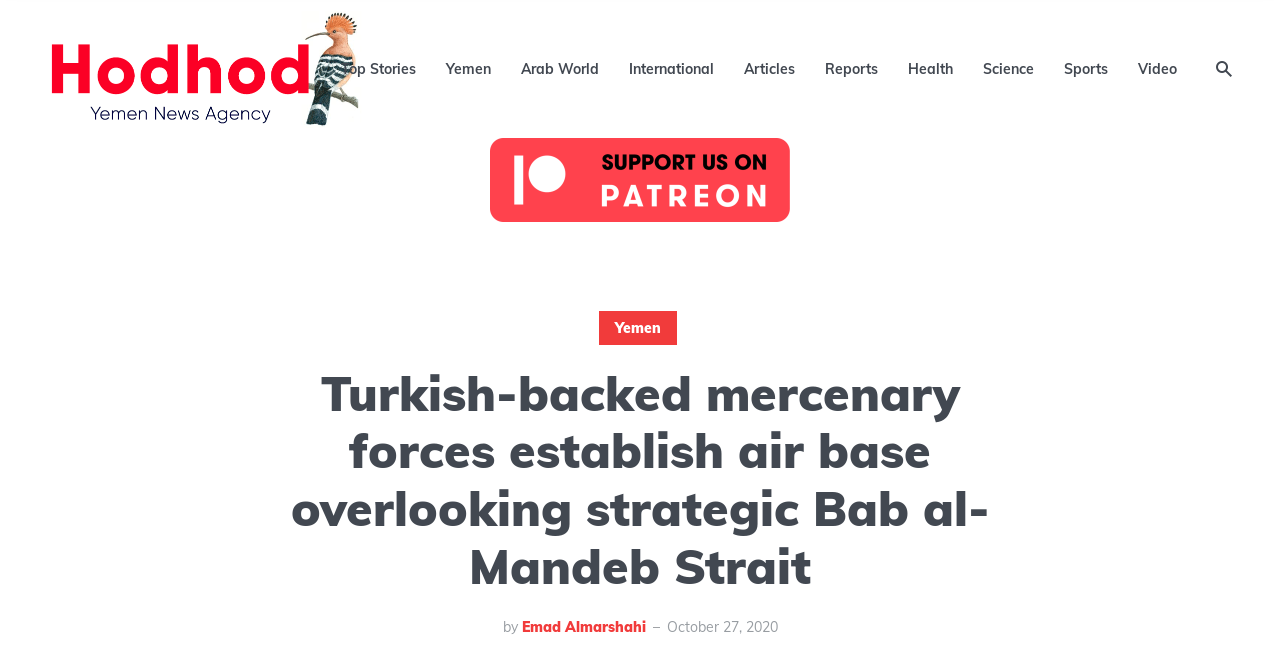What is the topic of the article?
Please give a detailed and thorough answer to the question, covering all relevant points.

The topic of the article can be inferred from the article title, which is 'Turkish-backed mercenary forces establish air base overlooking strategic Bab al-Mandeb Strait'.